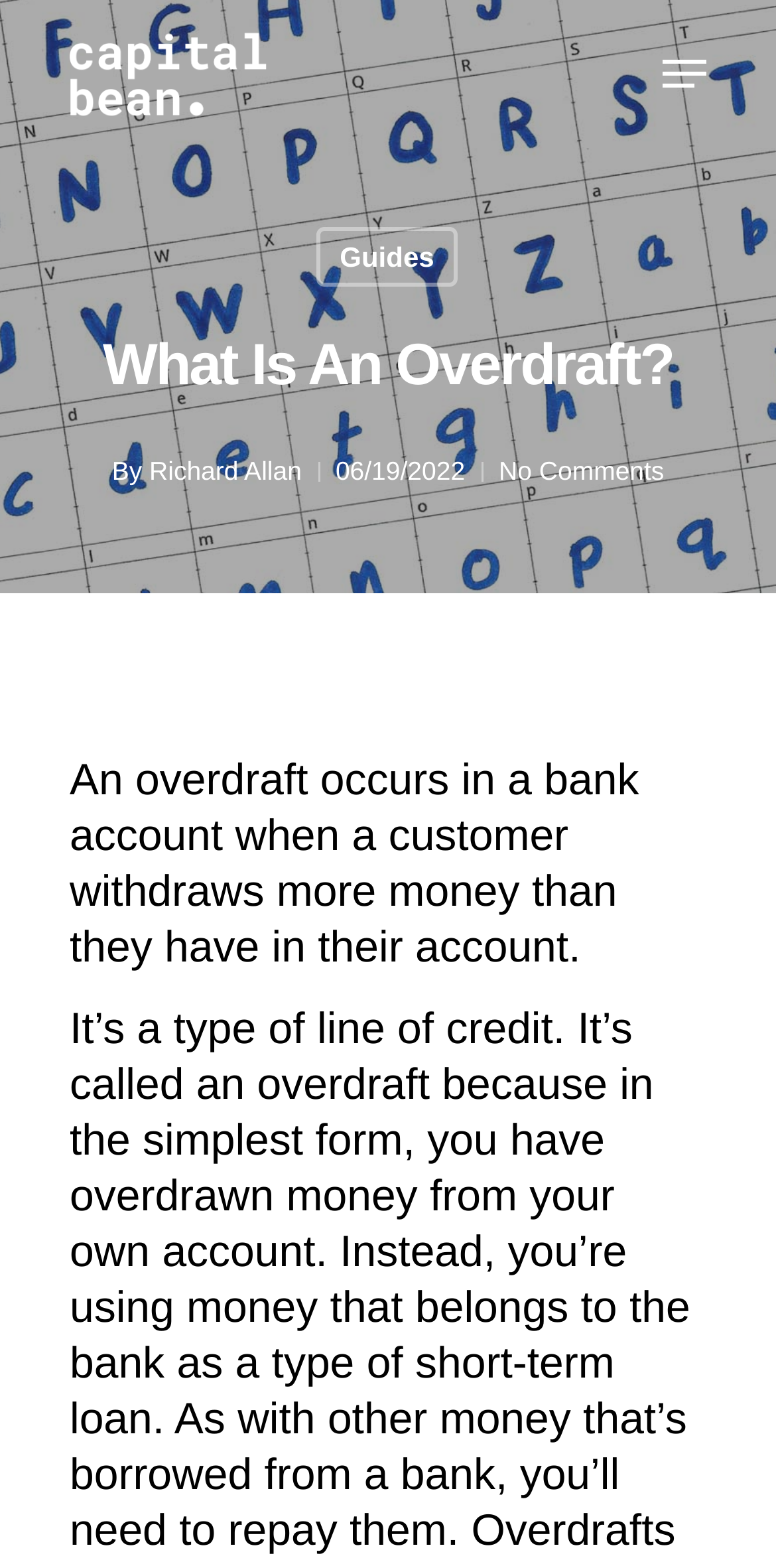Identify the bounding box coordinates for the UI element described by the following text: "Guides". Provide the coordinates as four float numbers between 0 and 1, in the format [left, top, right, bottom].

[0.407, 0.145, 0.59, 0.183]